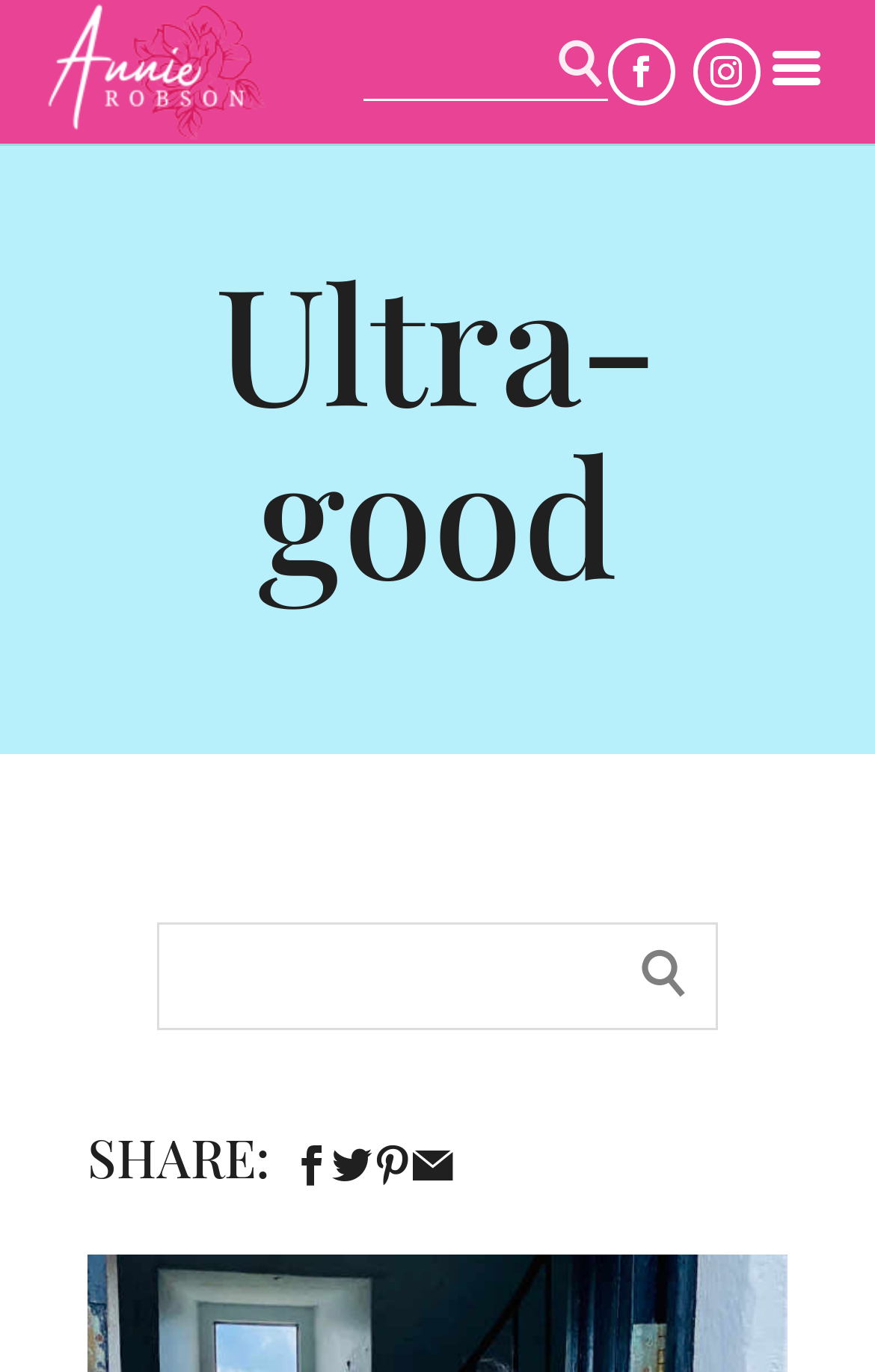Answer the following query concisely with a single word or phrase:
What is the position of the 'Ultra-good' heading?

Top-center